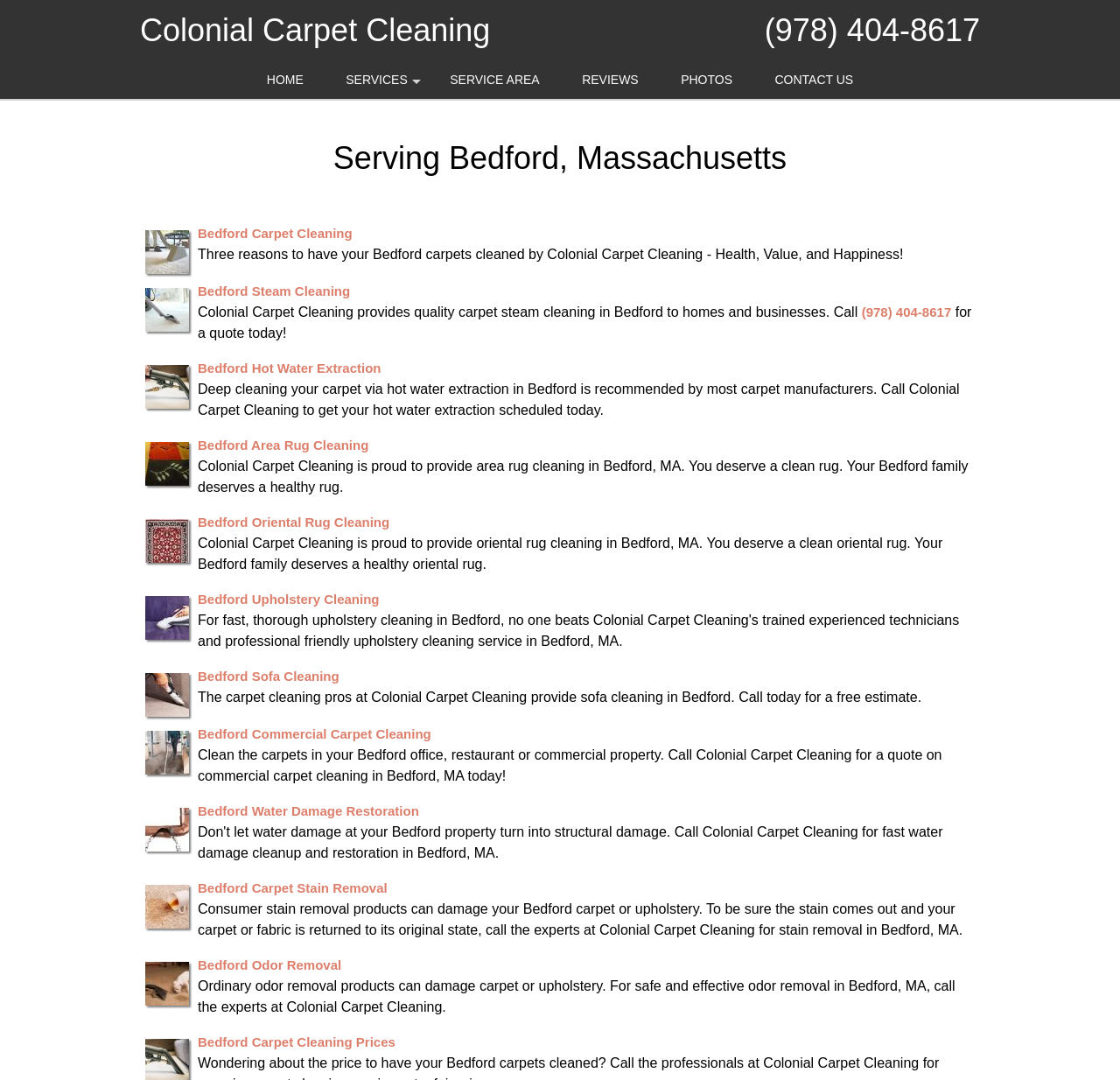Please reply with a single word or brief phrase to the question: 
What is the phone number of Colonial Carpet Cleaning?

(978) 404-8617